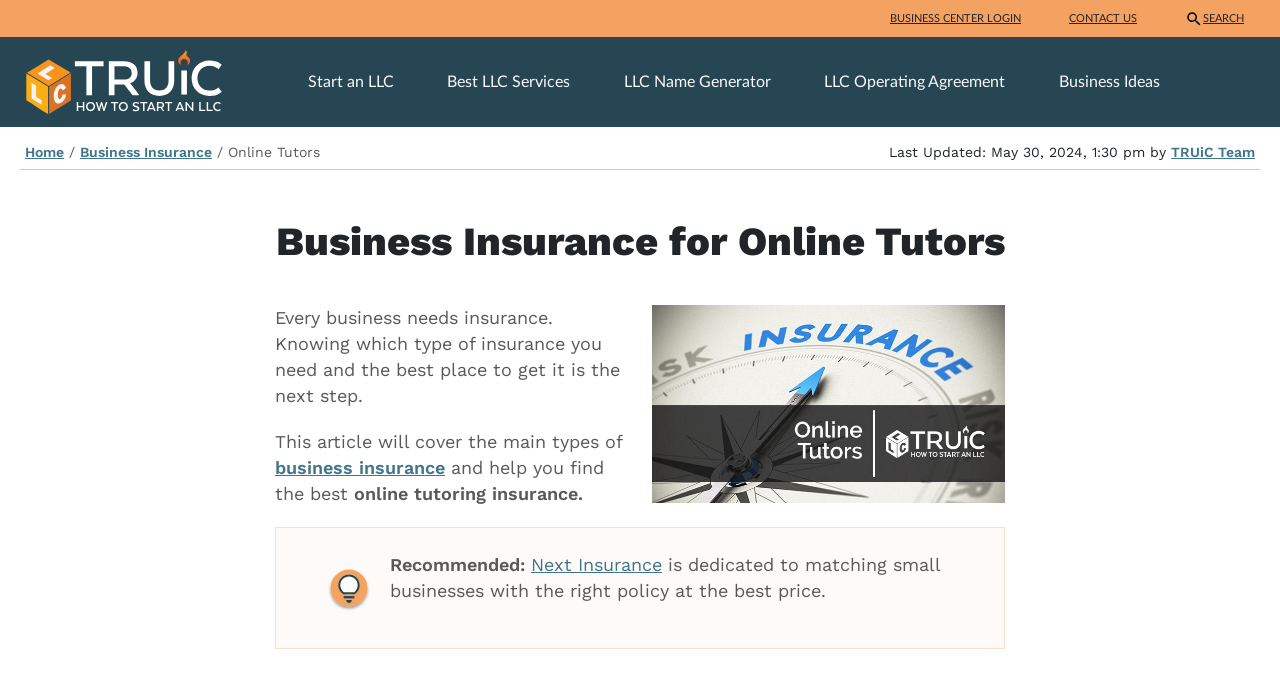Please identify the bounding box coordinates of the element that needs to be clicked to execute the following command: "Click on the 'Food And Drink' category". Provide the bounding box using four float numbers between 0 and 1, formatted as [left, top, right, bottom].

None